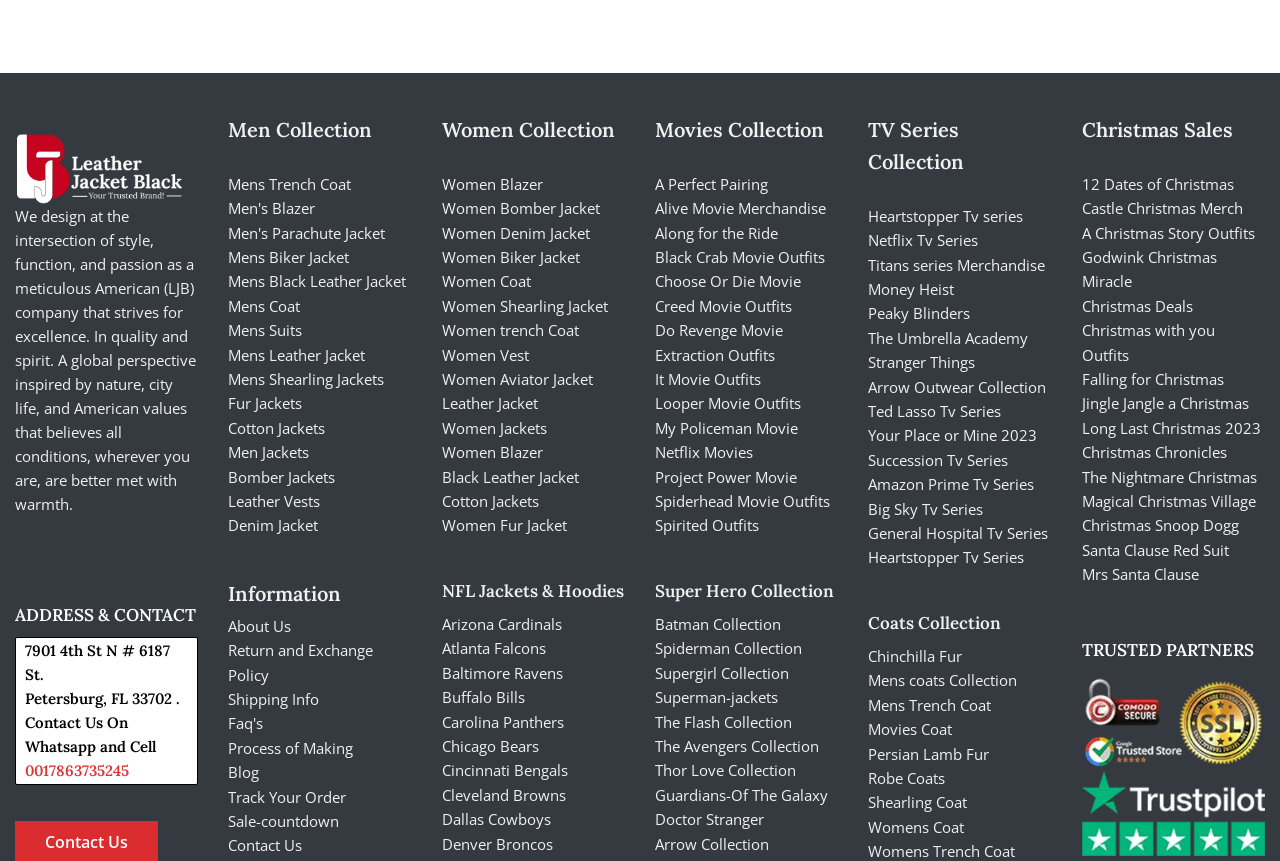Respond to the question below with a single word or phrase: What is the company's contact information?

0017863735245